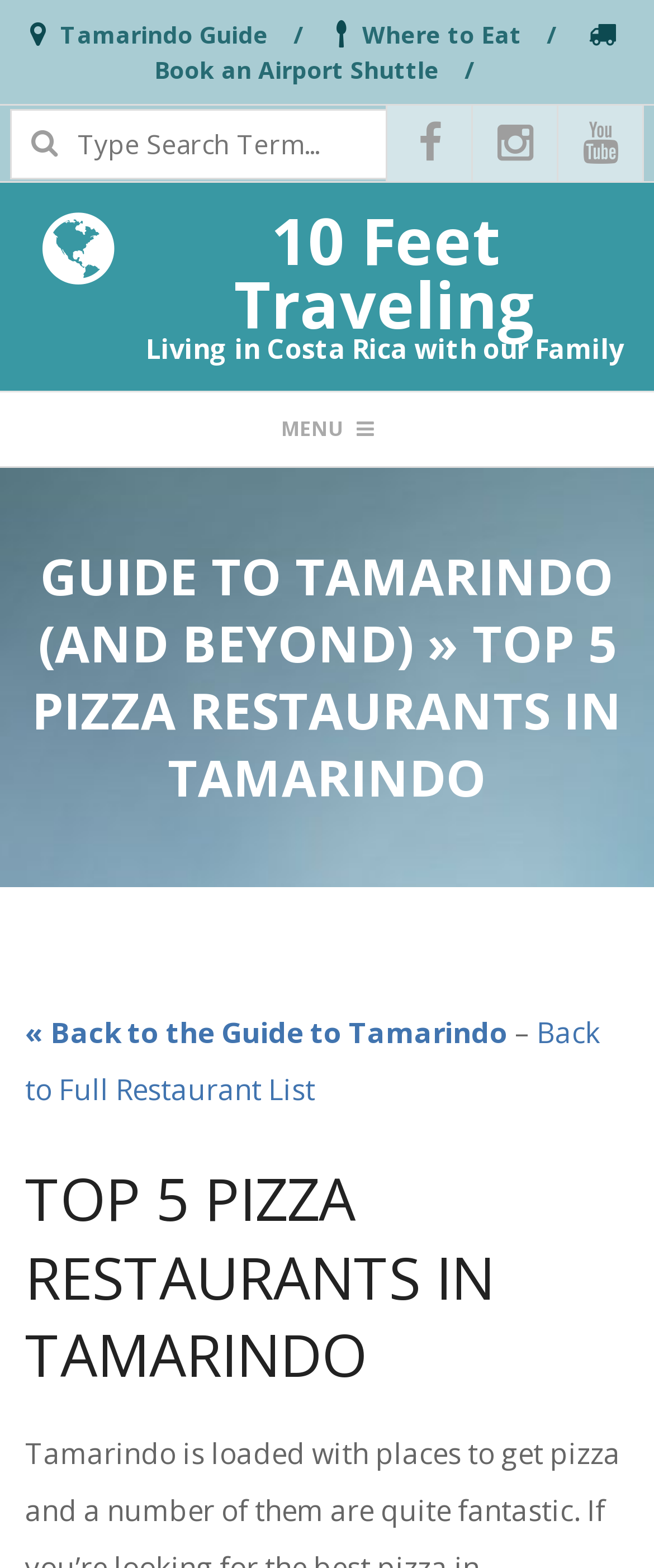Identify the bounding box for the UI element described as: "Toggle navigation". The coordinates should be four float numbers between 0 and 1, i.e., [left, top, right, bottom].

None